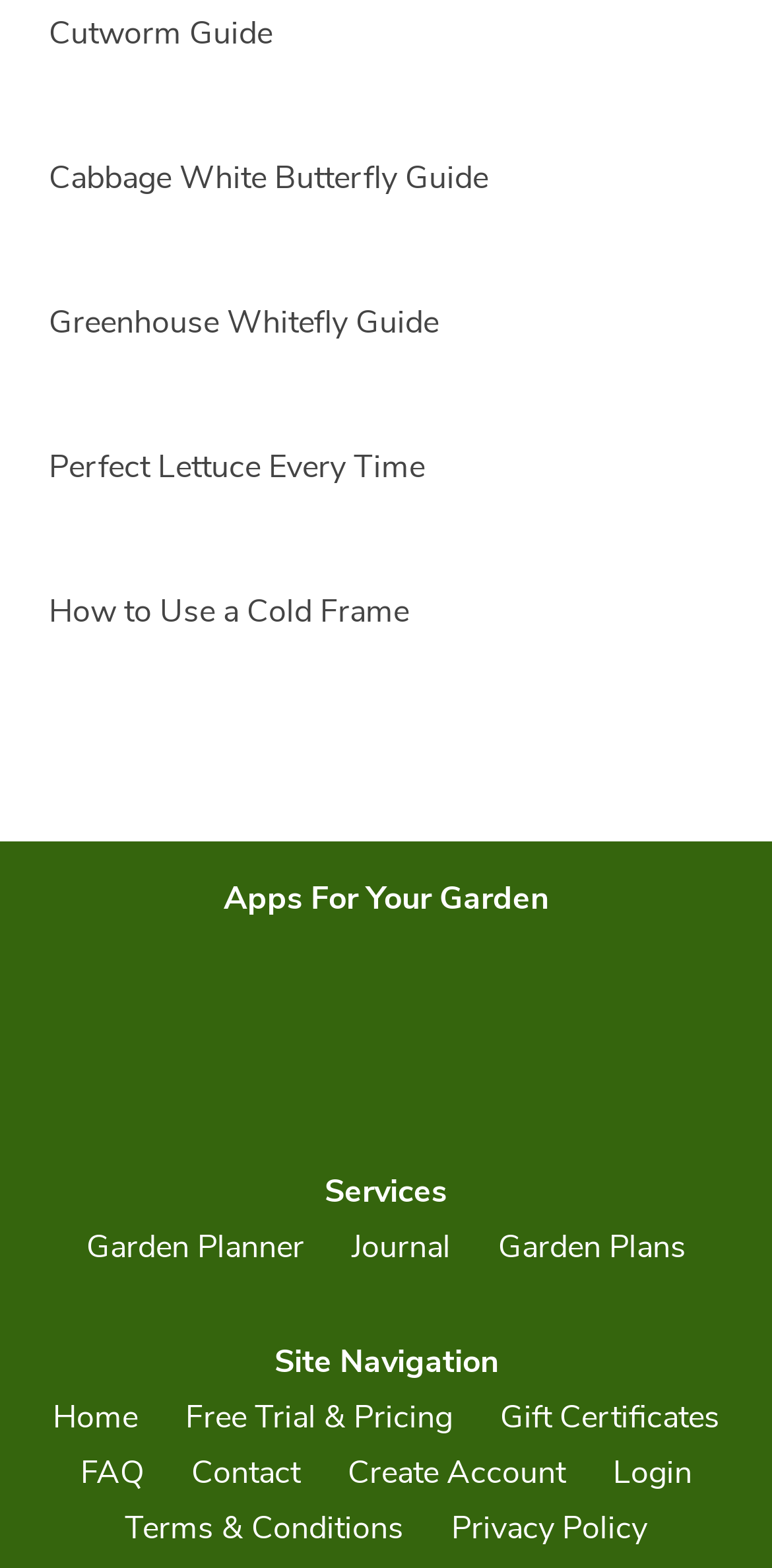How many navigation links are at the bottom of the webpage?
Give a detailed explanation using the information visible in the image.

At the bottom of the webpage, there are nine navigation links: 'Home', 'Free Trial & Pricing', 'Gift Certificates', 'FAQ', 'Contact', 'Create Account', 'Login', 'Terms & Conditions', and 'Privacy Policy'.